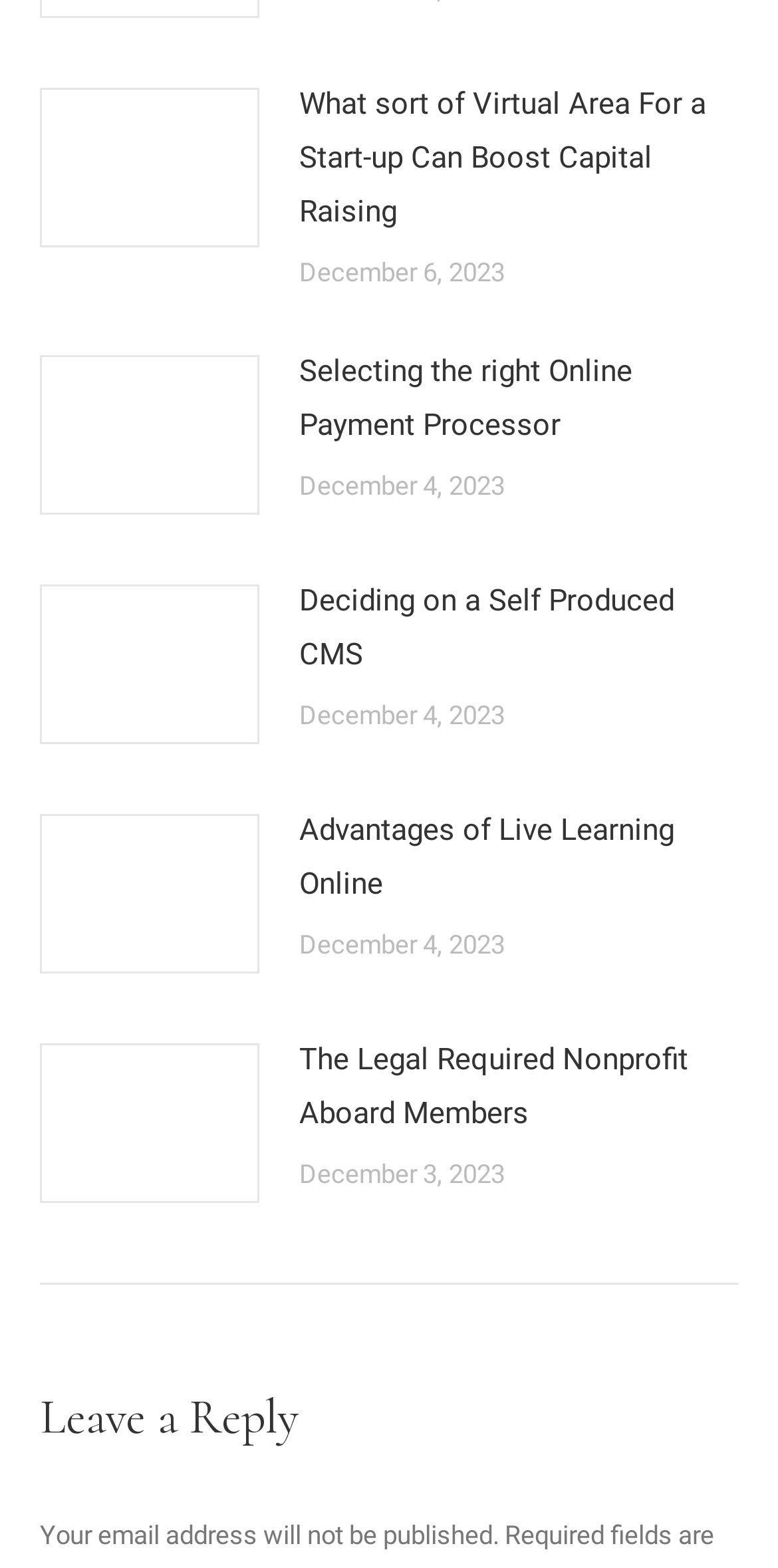Can you show the bounding box coordinates of the region to click on to complete the task described in the instruction: "Check post date"?

[0.385, 0.163, 0.649, 0.183]